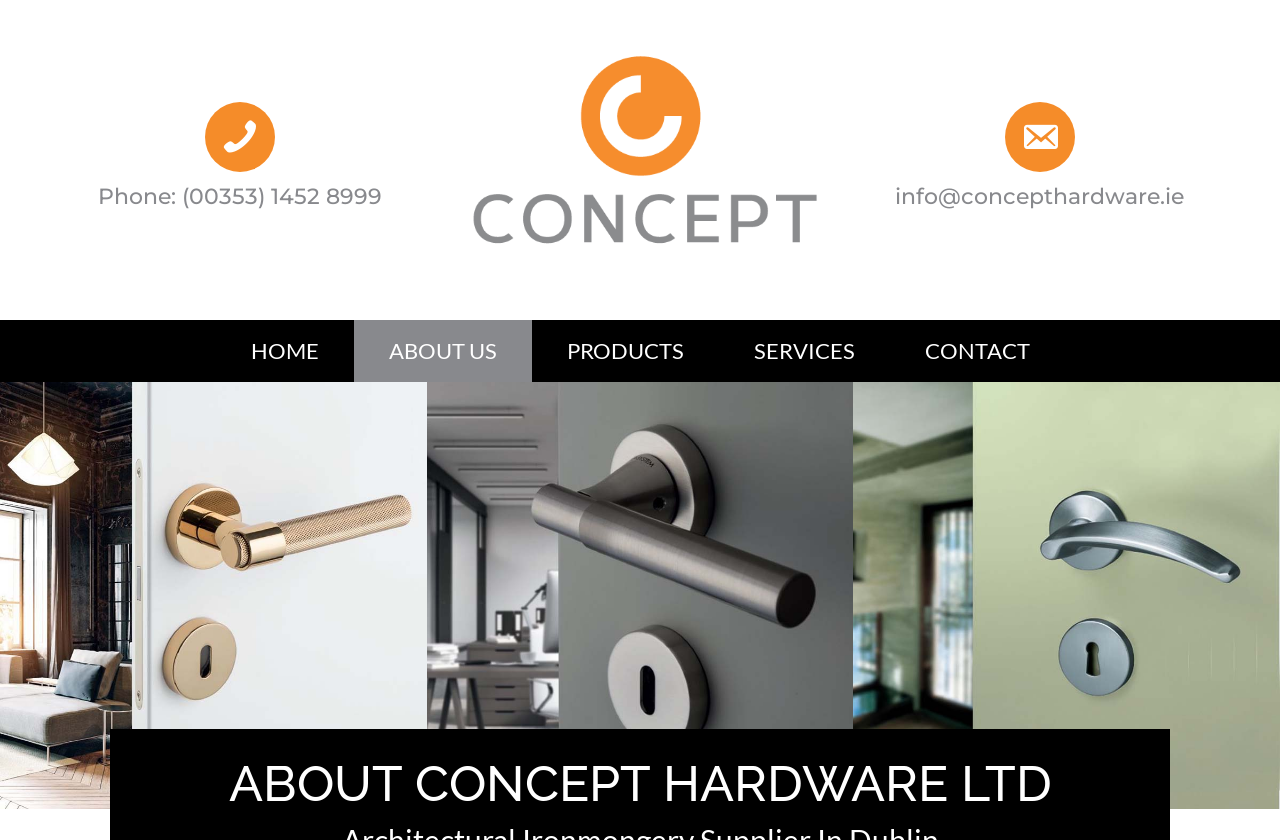How many navigation links are on the page?
Look at the image and answer with only one word or phrase.

5